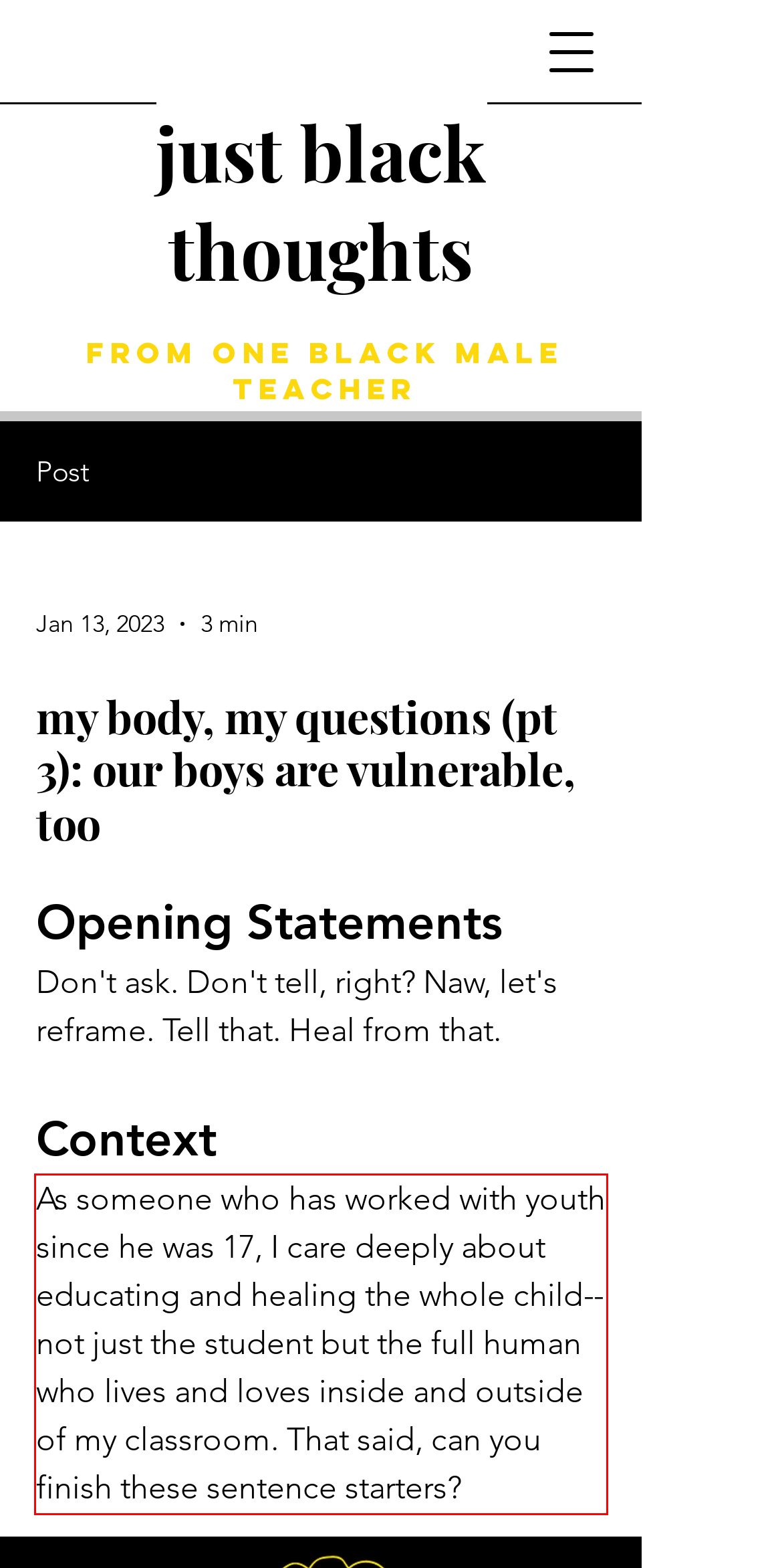From the provided screenshot, extract the text content that is enclosed within the red bounding box.

As someone who has worked with youth since he was 17, I care deeply about educating and healing the whole child--not just the student but the full human who lives and loves inside and outside of my classroom. That said, can you finish these sentence starters?